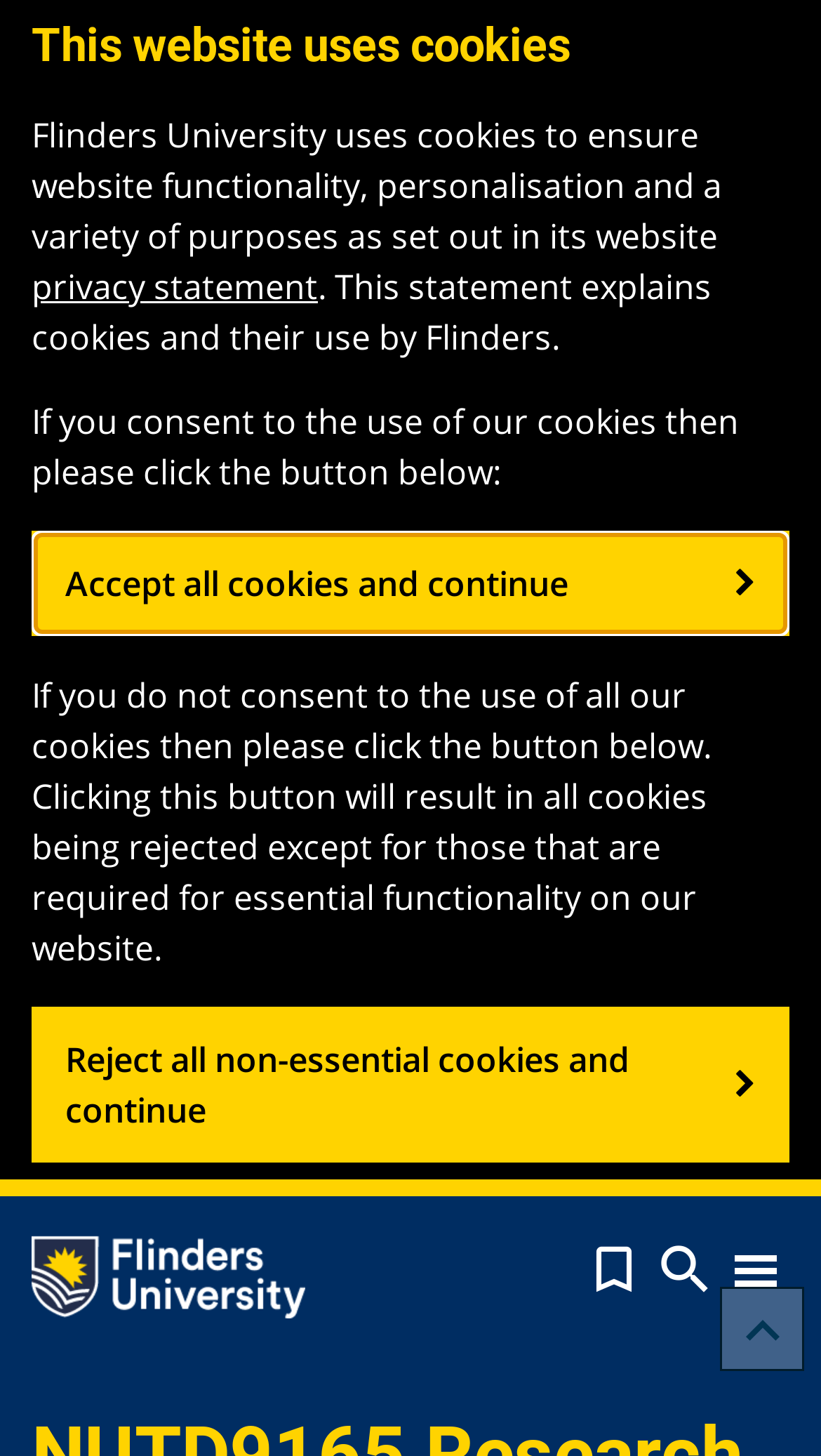Determine the bounding box coordinates of the UI element described by: "privacy statement".

[0.038, 0.181, 0.387, 0.213]